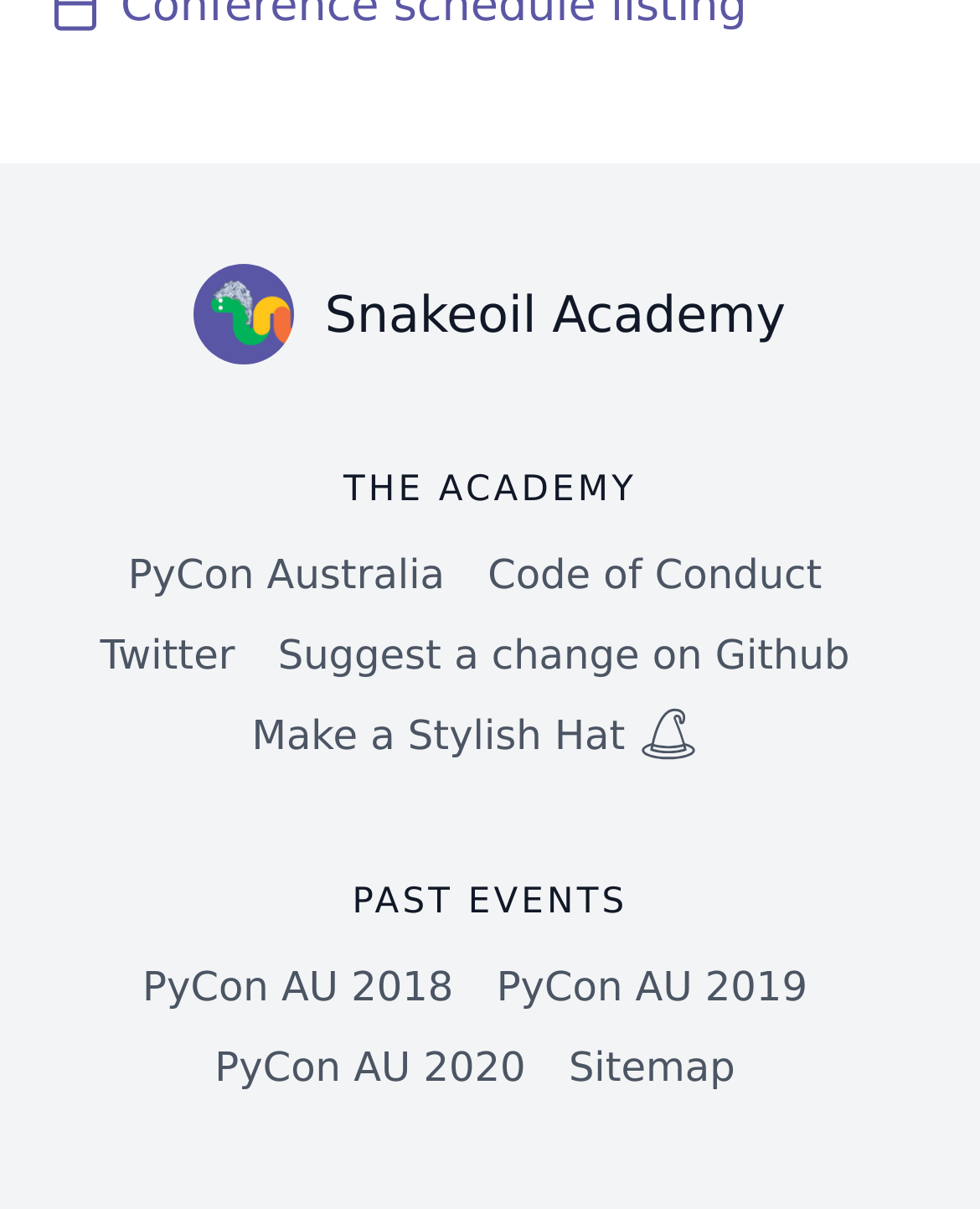How many social media links are present?
Please provide a single word or phrase as the answer based on the screenshot.

2